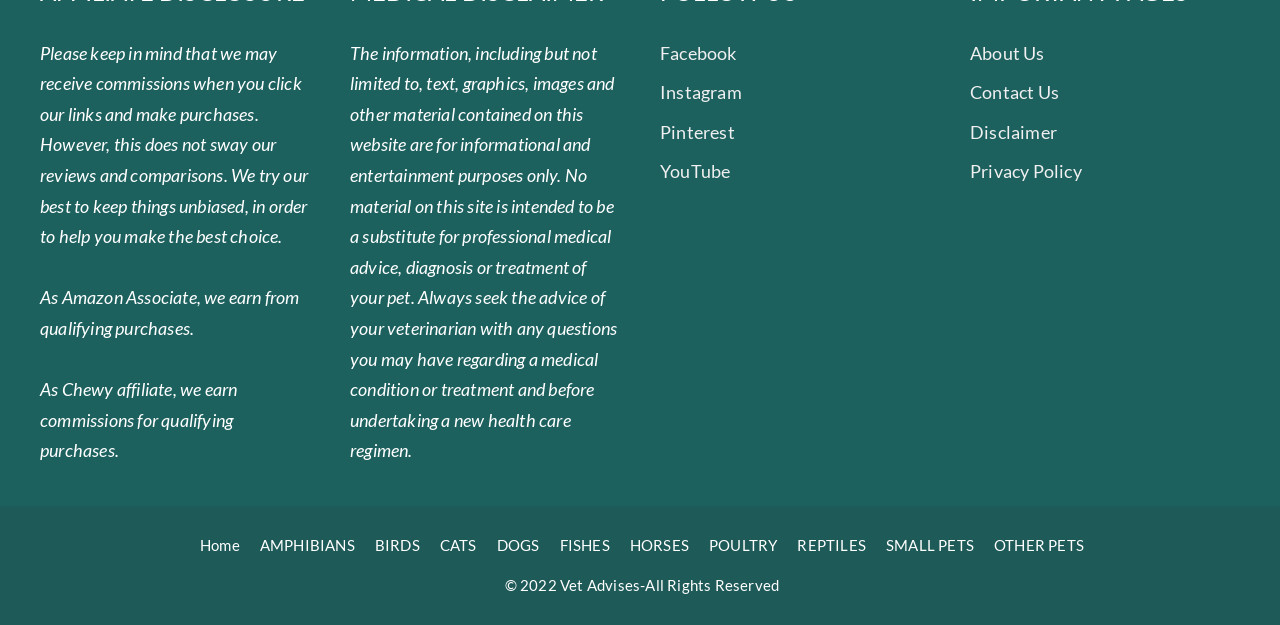Indicate the bounding box coordinates of the element that needs to be clicked to satisfy the following instruction: "Go to CATS section". The coordinates should be four float numbers between 0 and 1, i.e., [left, top, right, bottom].

[0.344, 0.857, 0.372, 0.886]